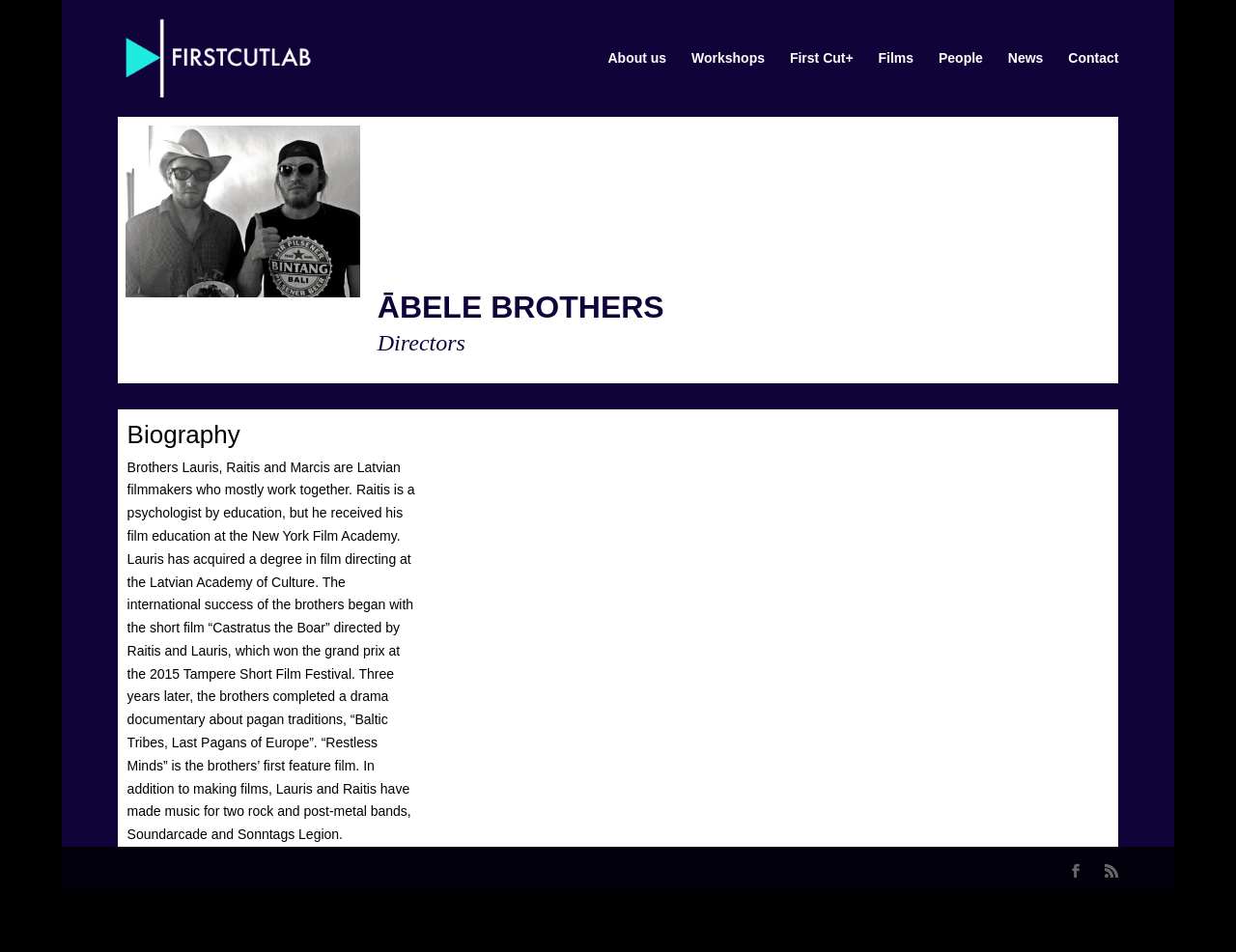Determine the bounding box for the described HTML element: "Workshops". Ensure the coordinates are four float numbers between 0 and 1 in the format [left, top, right, bottom].

[0.559, 0.054, 0.619, 0.122]